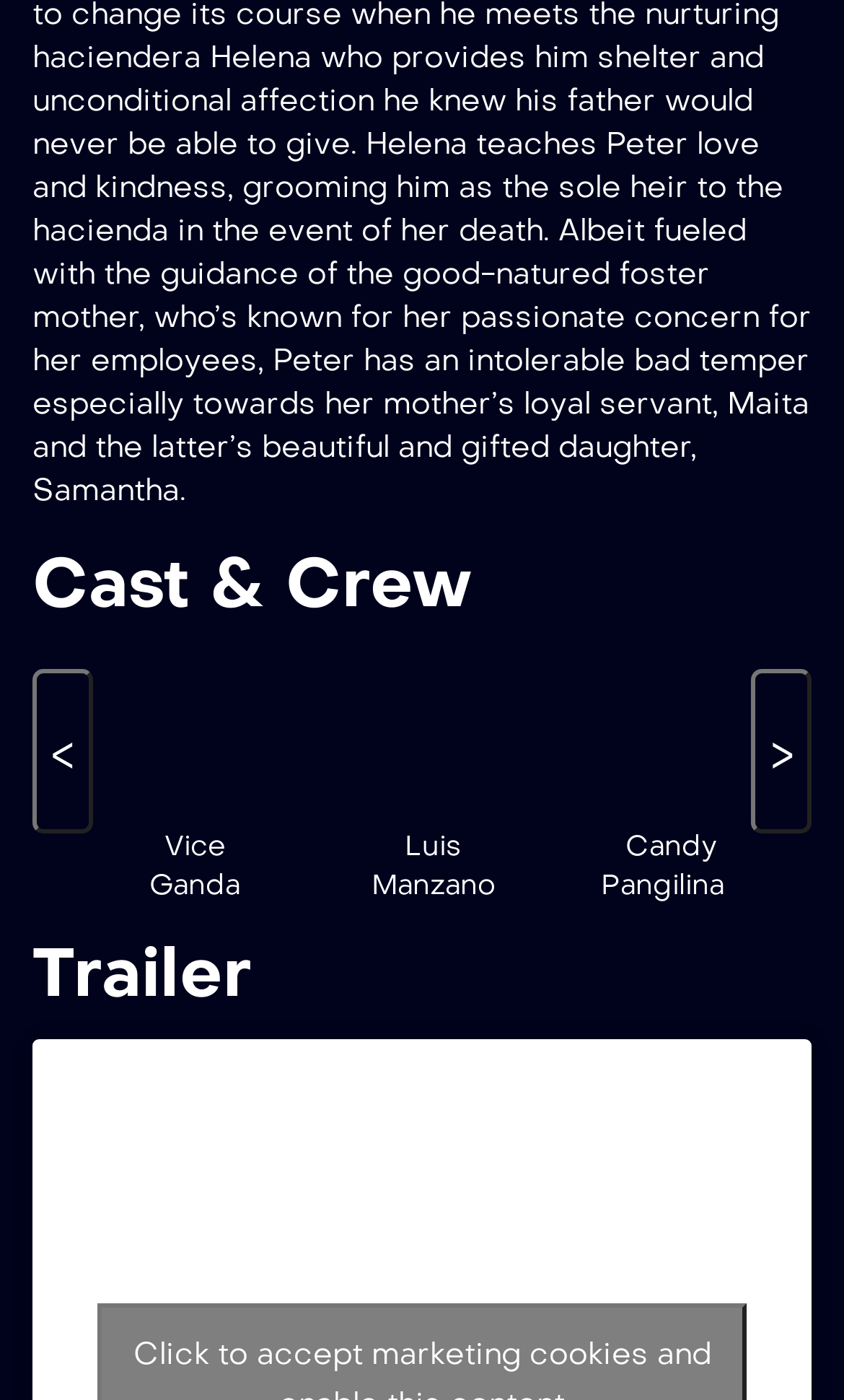Indicate the bounding box coordinates of the clickable region to achieve the following instruction: "Go to the next page."

[0.89, 0.478, 0.962, 0.596]